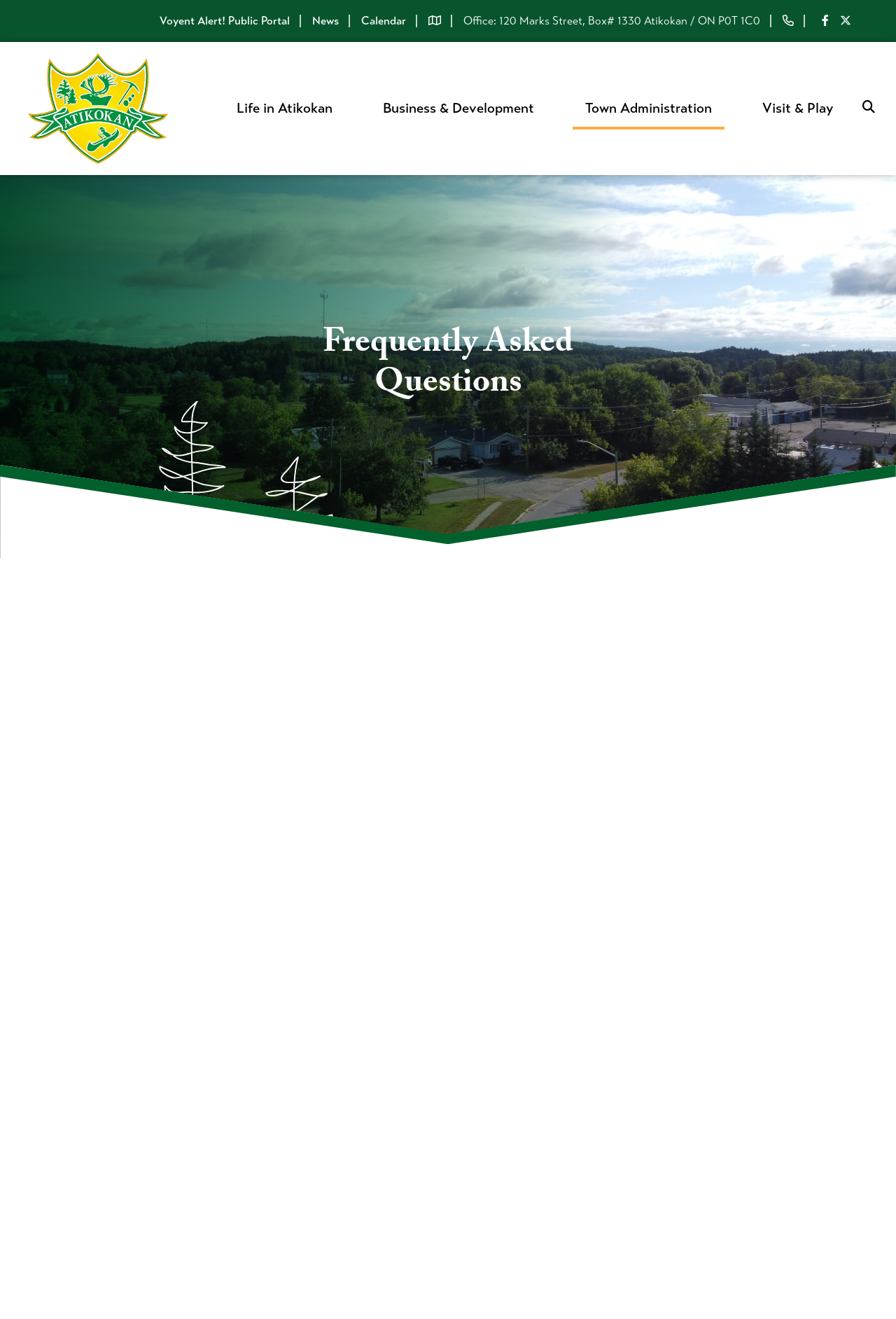Provide your answer to the question using just one word or phrase: How do I file a citizen request?

Unknown